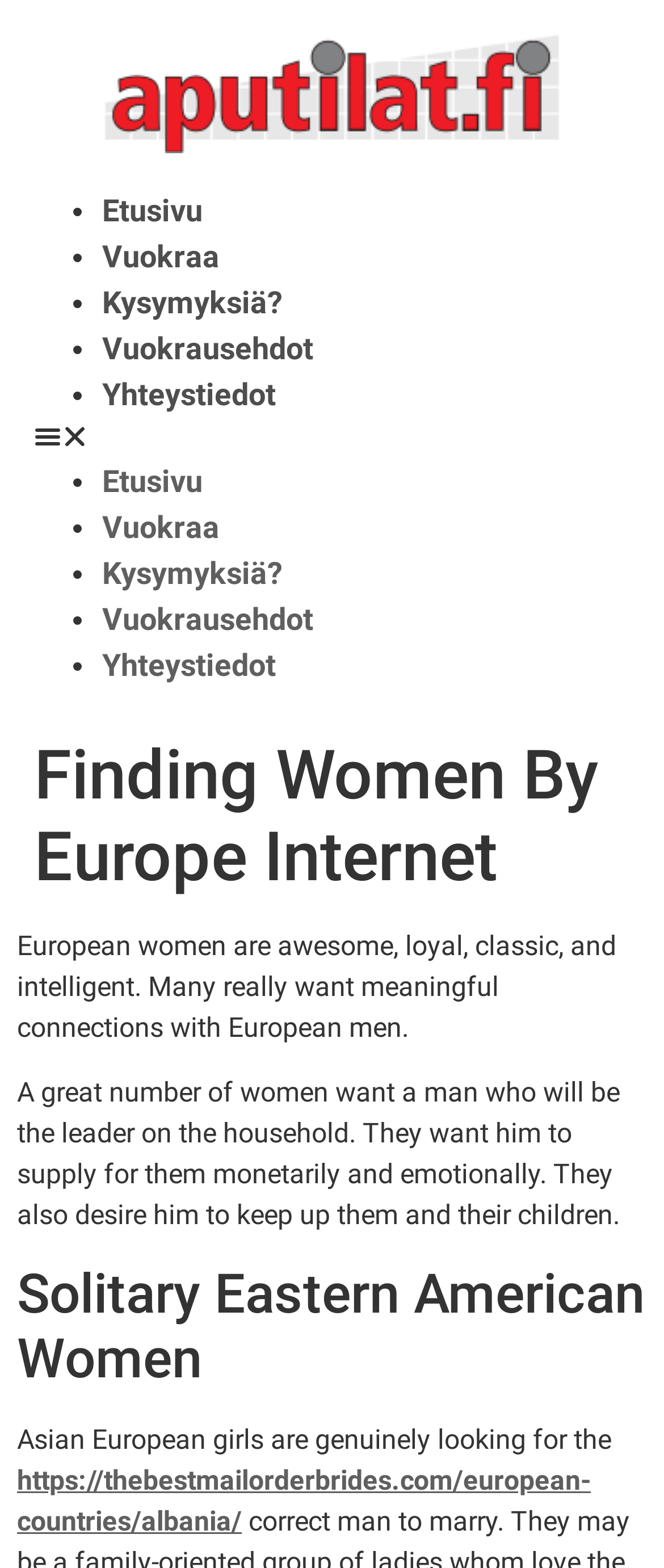Articulate a complete and detailed caption of the webpage elements.

The webpage is about finding women in Europe through the internet. At the top, there is a horizontal navigation menu with five links: "Etusivu", "Vuokraa", "Kysymyksiä?", "Vuokrausehdot", and "Yhteystiedot". Each link is preceded by a bullet point. Below the navigation menu, there is a button labeled "Menu Toggle" that can be expanded.

The main content of the webpage is divided into sections. The first section has a heading "Finding Women By Europe Internet" and a brief introduction to European women, describing them as awesome, loyal, classic, and intelligent. The text also mentions that many European women want meaningful connections with European men.

The second section has a heading "Solitary Eastern American Women" and discusses the characteristics of Asian European girls, stating that they are genuinely looking for a partner. There is also a link to a webpage about Albania, suggesting that the website provides information about women from different European countries.

Overall, the webpage appears to be a dating or matchmaking website that connects European men with women from various European countries.